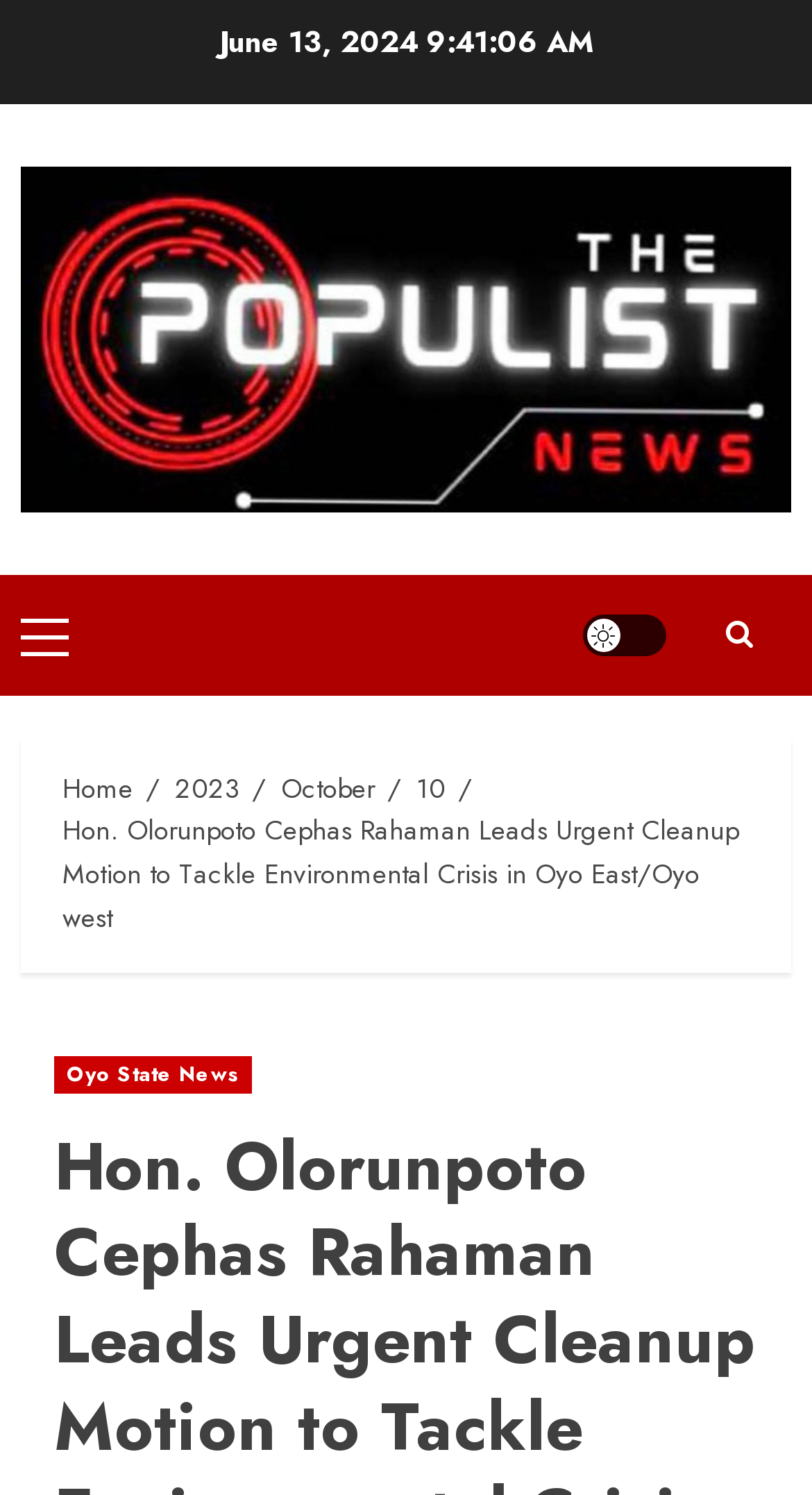Identify the bounding box coordinates of the area that should be clicked in order to complete the given instruction: "Click on the primary menu". The bounding box coordinates should be four float numbers between 0 and 1, i.e., [left, top, right, bottom].

[0.026, 0.384, 0.103, 0.465]